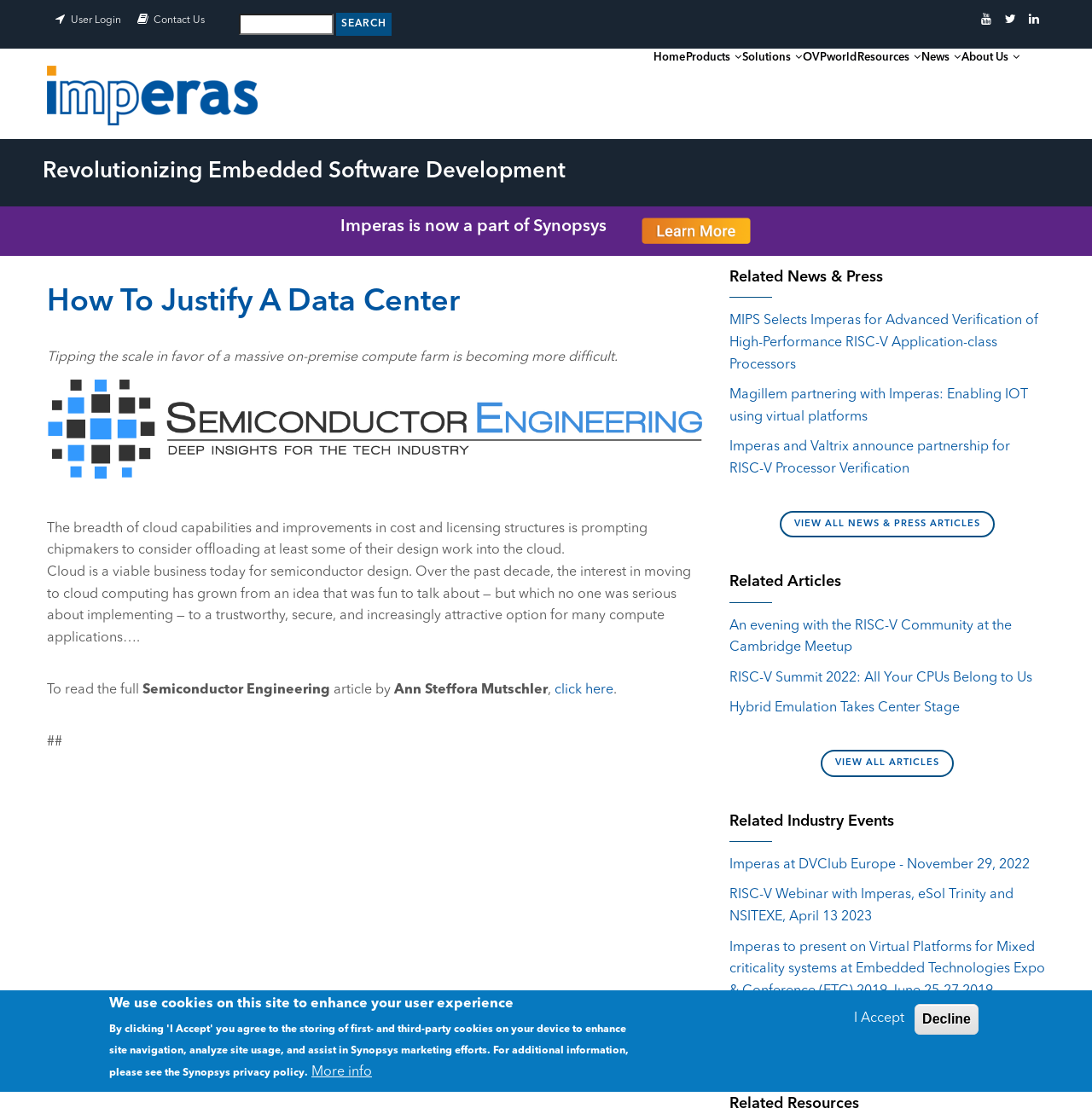Locate and generate the text content of the webpage's heading.

How To Justify A Data Center